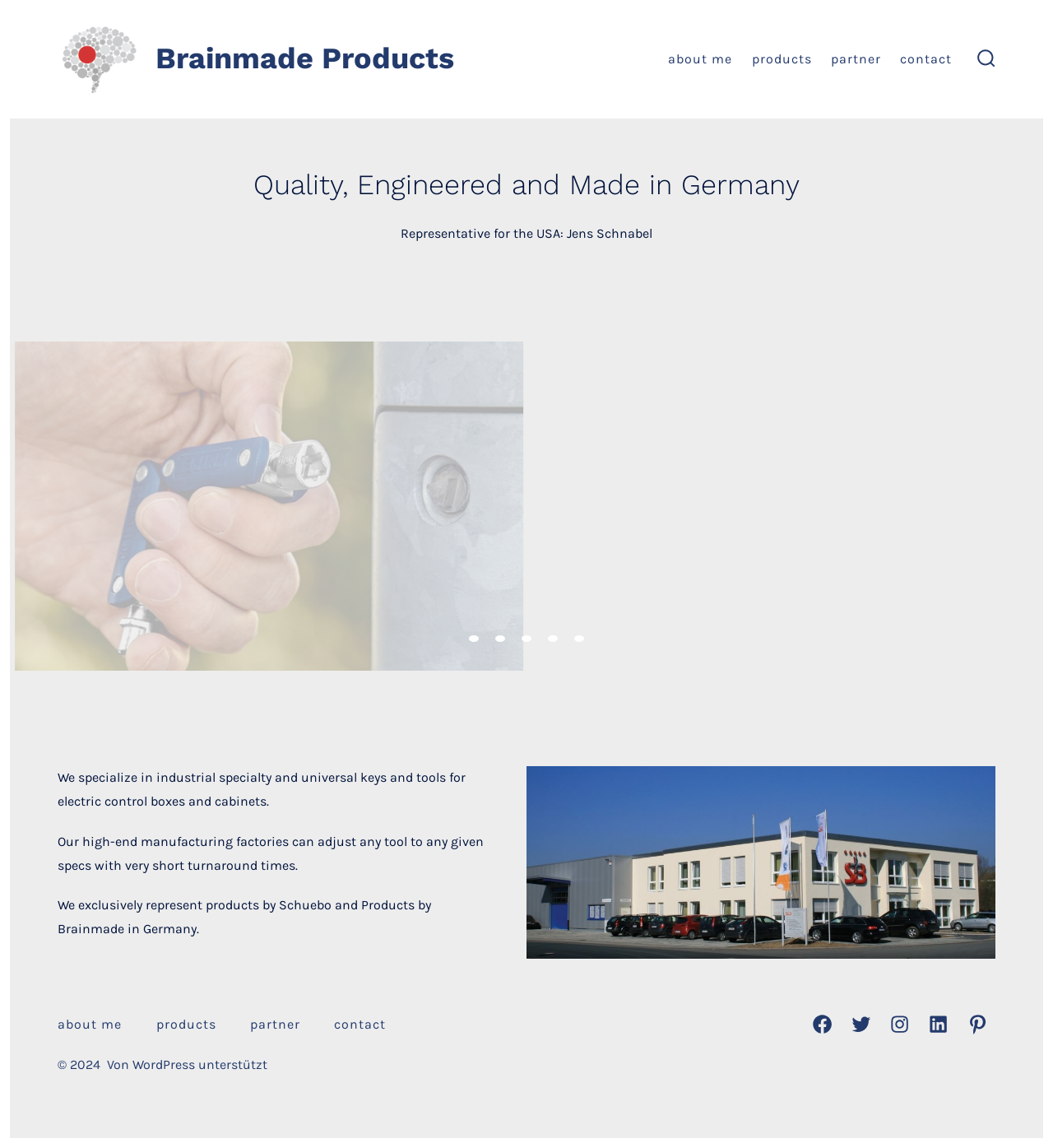Extract the bounding box for the UI element that matches this description: "parent_node: Brainmade Products".

[0.055, 0.021, 0.133, 0.082]